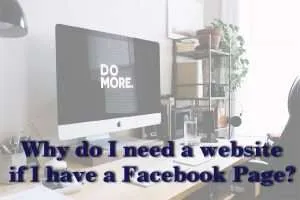What is the concern of small business owners? Based on the image, give a response in one word or a short phrase.

Maximizing limited budgets